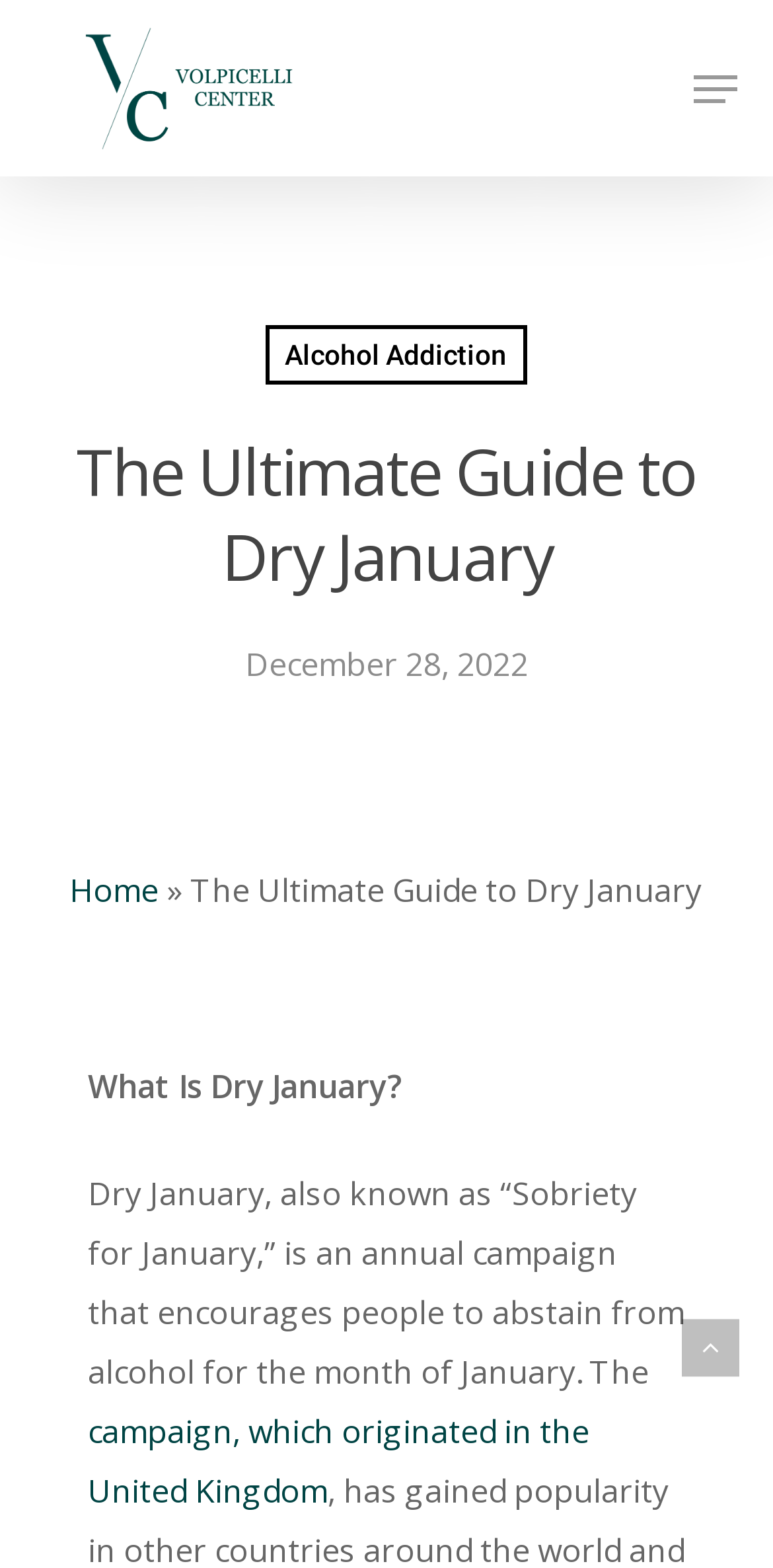Mark the bounding box of the element that matches the following description: "Menu".

[0.897, 0.044, 0.954, 0.069]